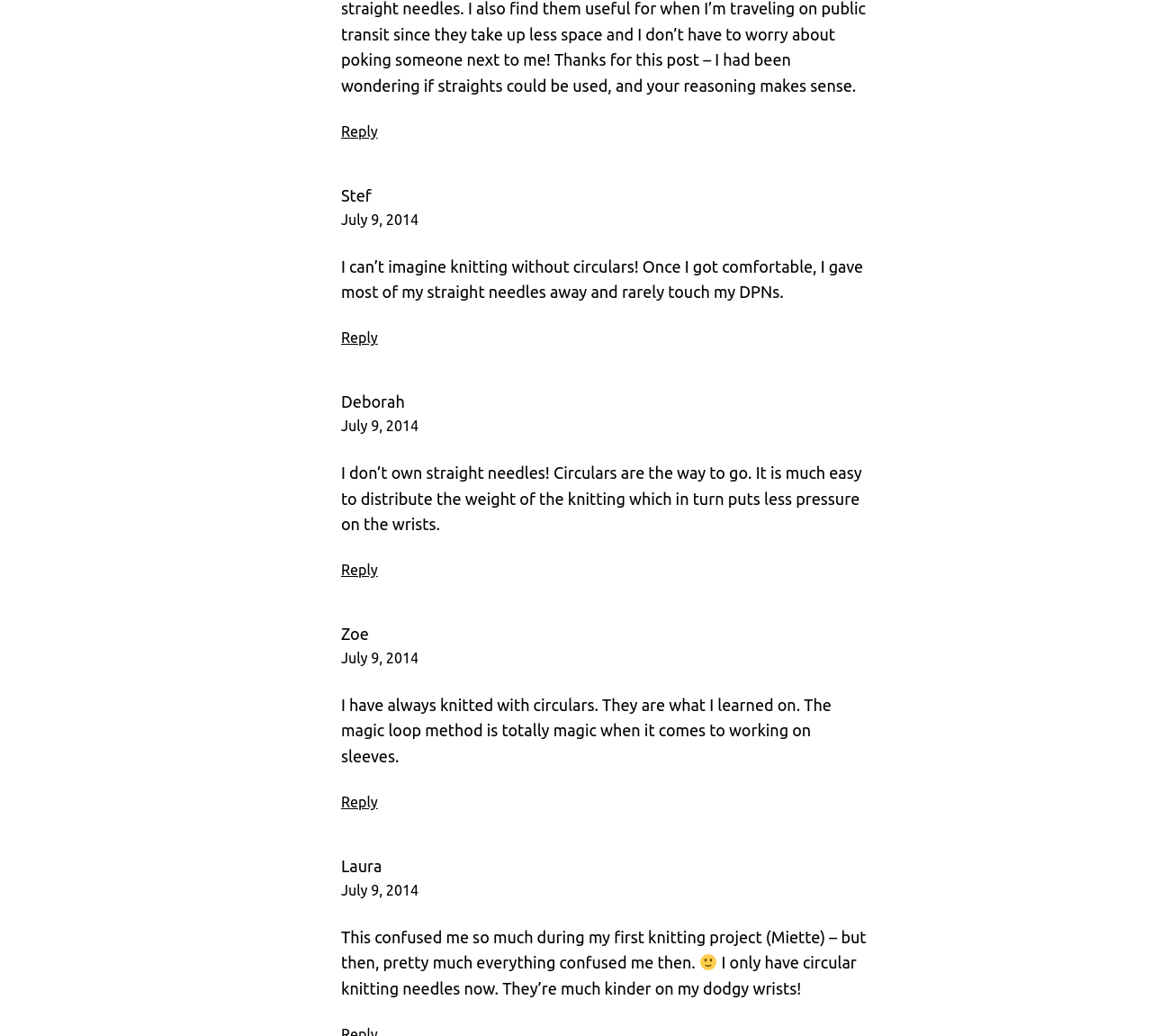Find the bounding box coordinates of the element to click in order to complete this instruction: "View Stef's post". The bounding box coordinates must be four float numbers between 0 and 1, denoted as [left, top, right, bottom].

[0.296, 0.18, 0.322, 0.197]